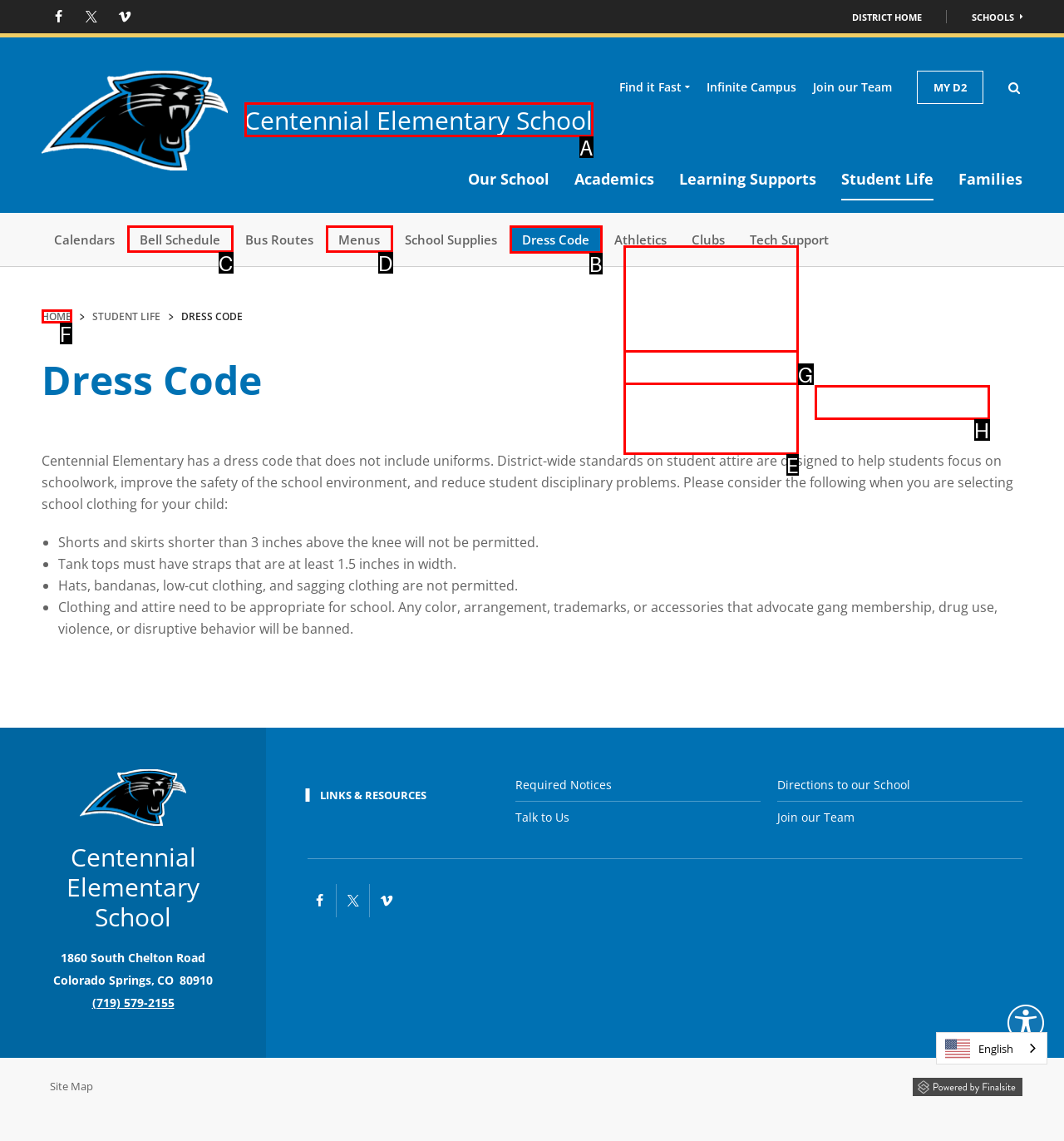Tell me which option I should click to complete the following task: View Dress Code Answer with the option's letter from the given choices directly.

B